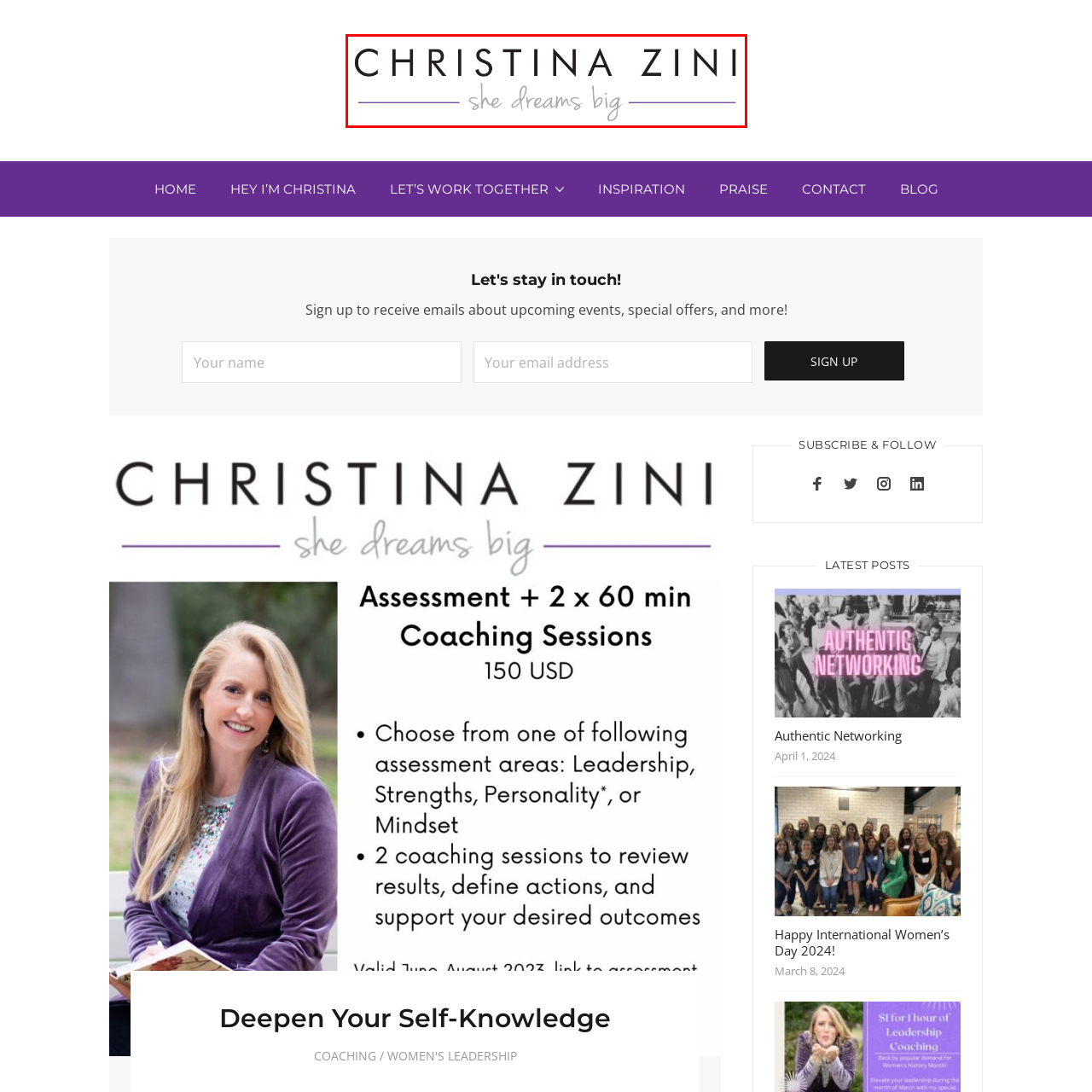Focus on the image enclosed by the red outline and give a short answer: What is the purpose of the tagline 'she dreams big'?

To convey empowerment and ambition